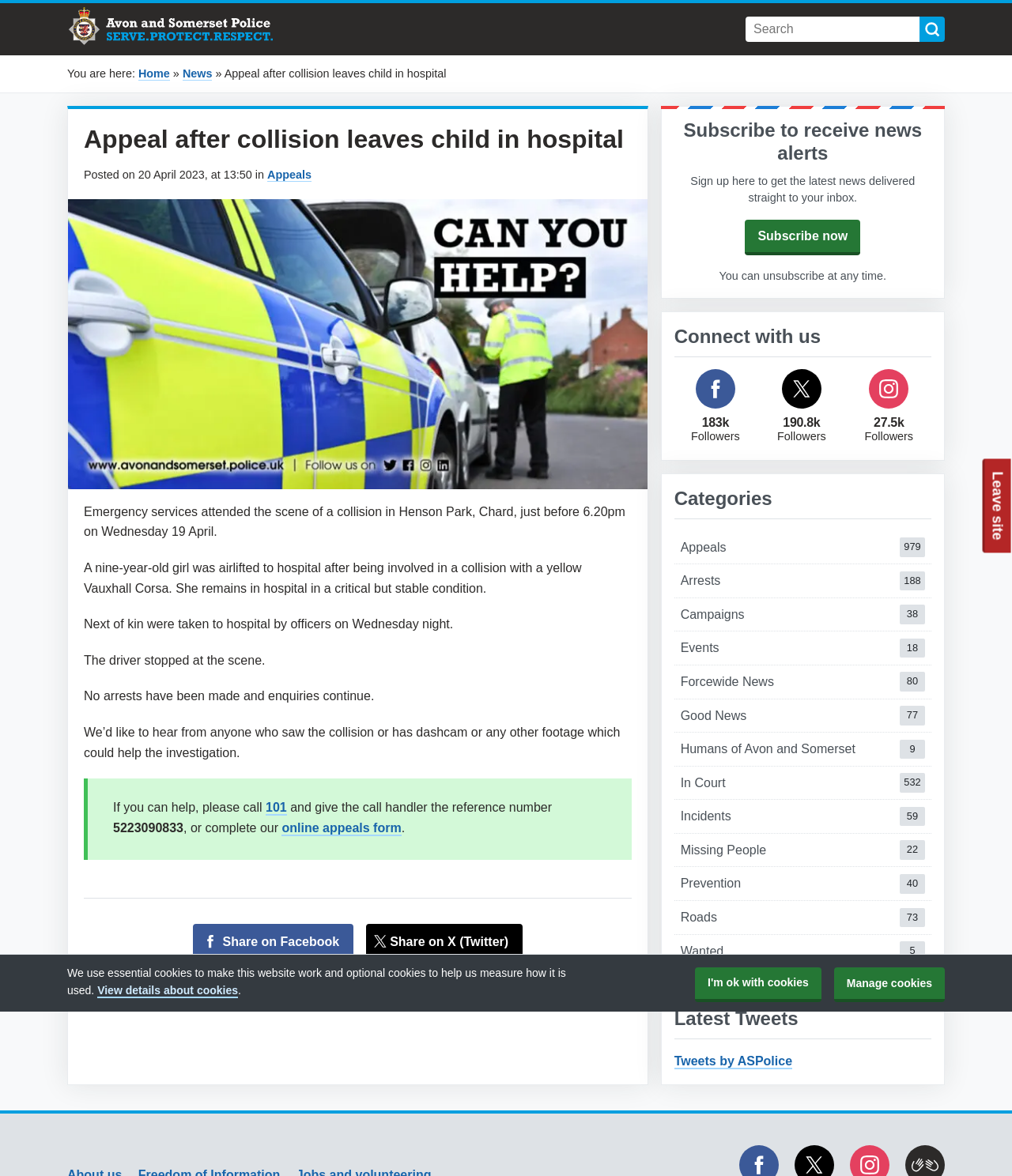Kindly determine the bounding box coordinates for the area that needs to be clicked to execute this instruction: "Subscribe to receive news alerts".

[0.736, 0.187, 0.85, 0.217]